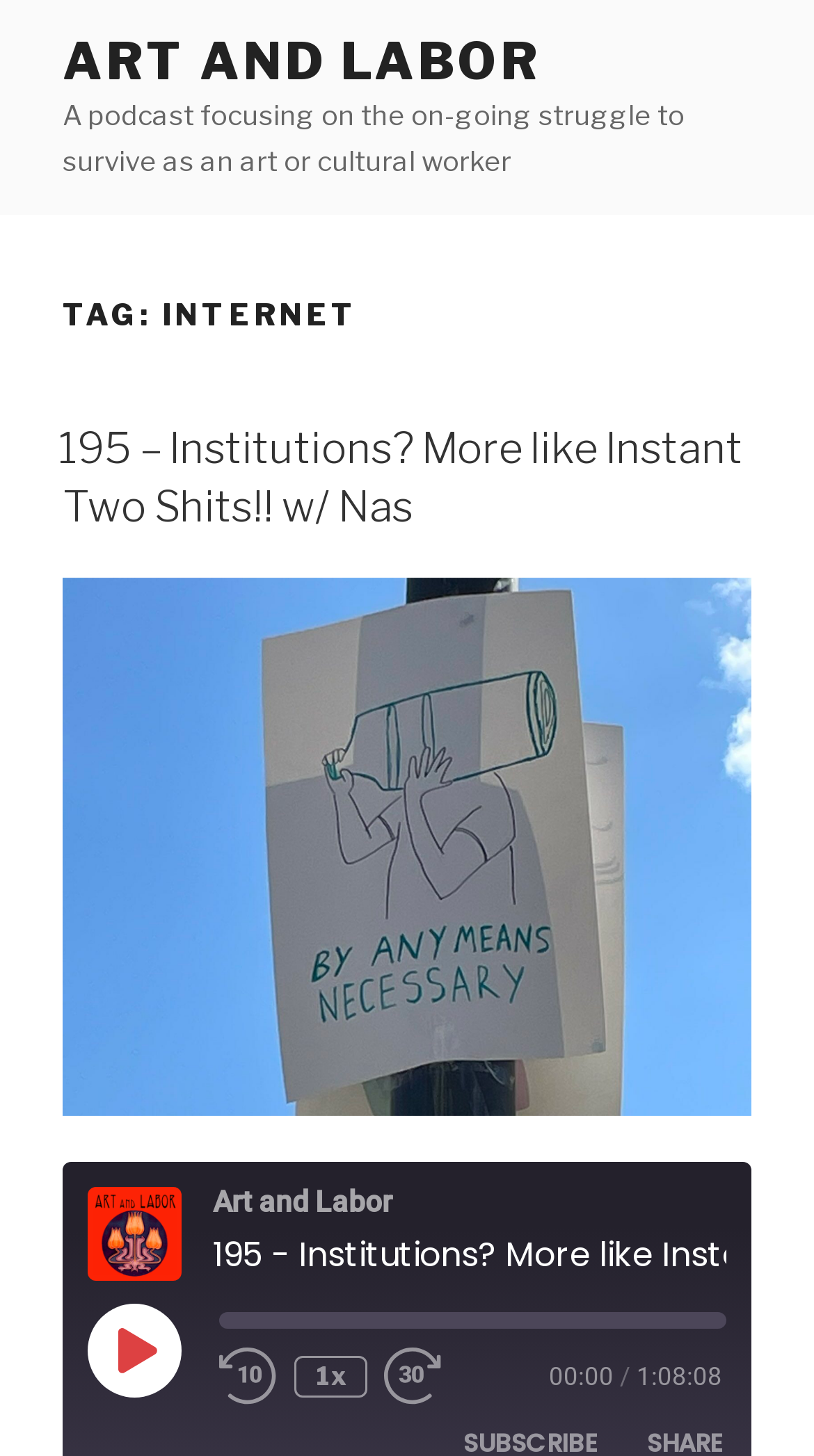What is the topic of the podcast episode?
Look at the image and construct a detailed response to the question.

The topic of the podcast episode is obtained from the heading '195 – Institutions? More like Instant Two Shits!! w/ Nas', which suggests that the episode is discussing institutions.